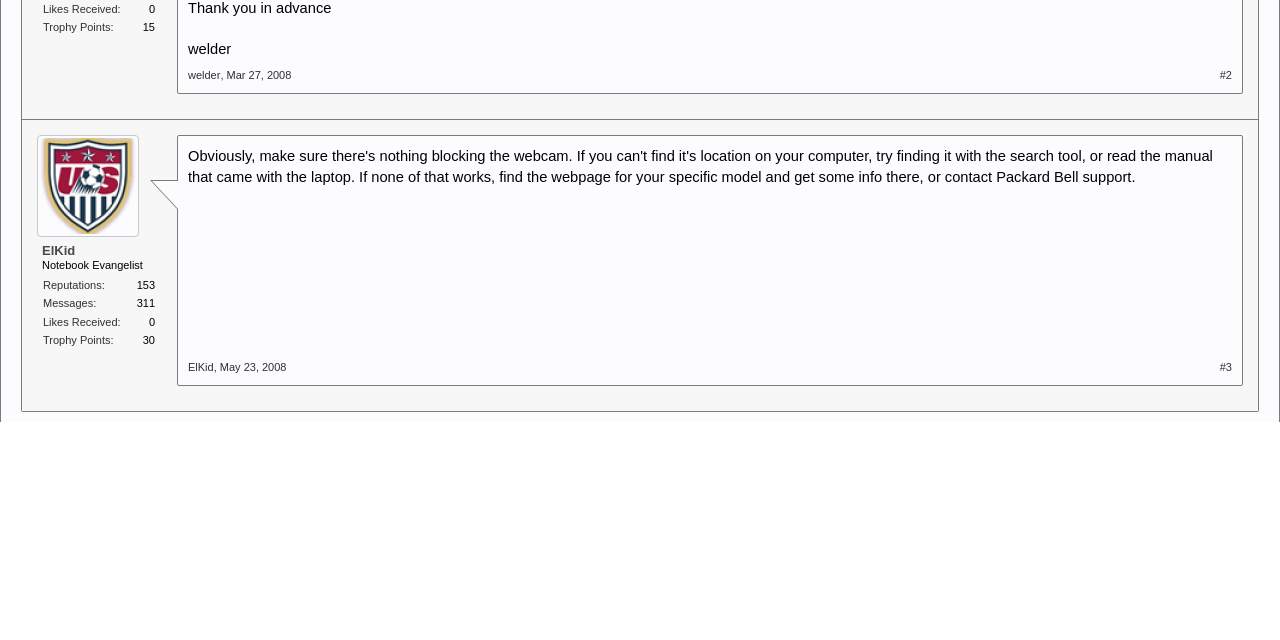Extract the bounding box coordinates for the UI element described as: "Forgot password?".

None